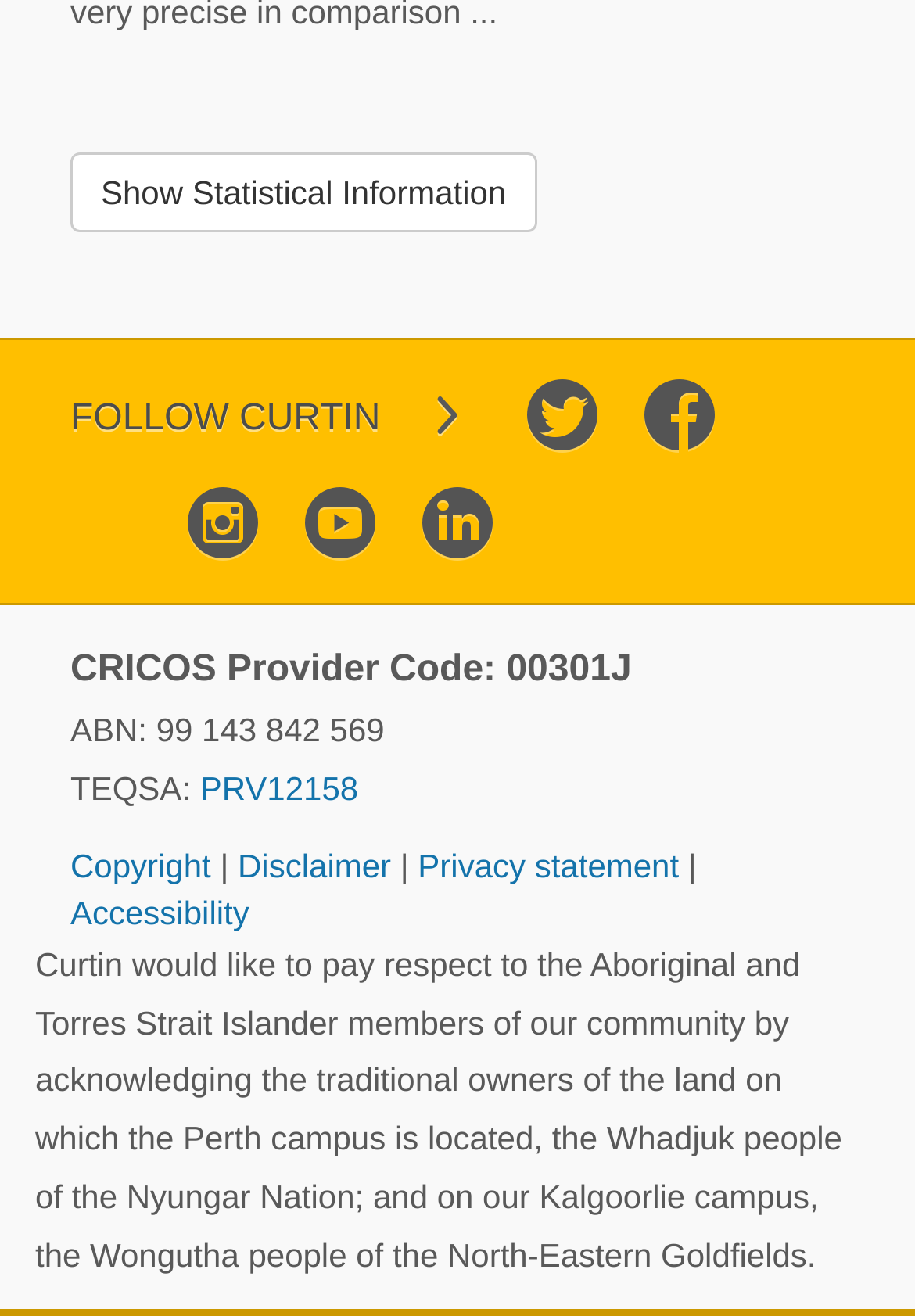Locate the bounding box coordinates of the area to click to fulfill this instruction: "Show statistical information". The bounding box should be presented as four float numbers between 0 and 1, in the order [left, top, right, bottom].

[0.077, 0.116, 0.587, 0.177]